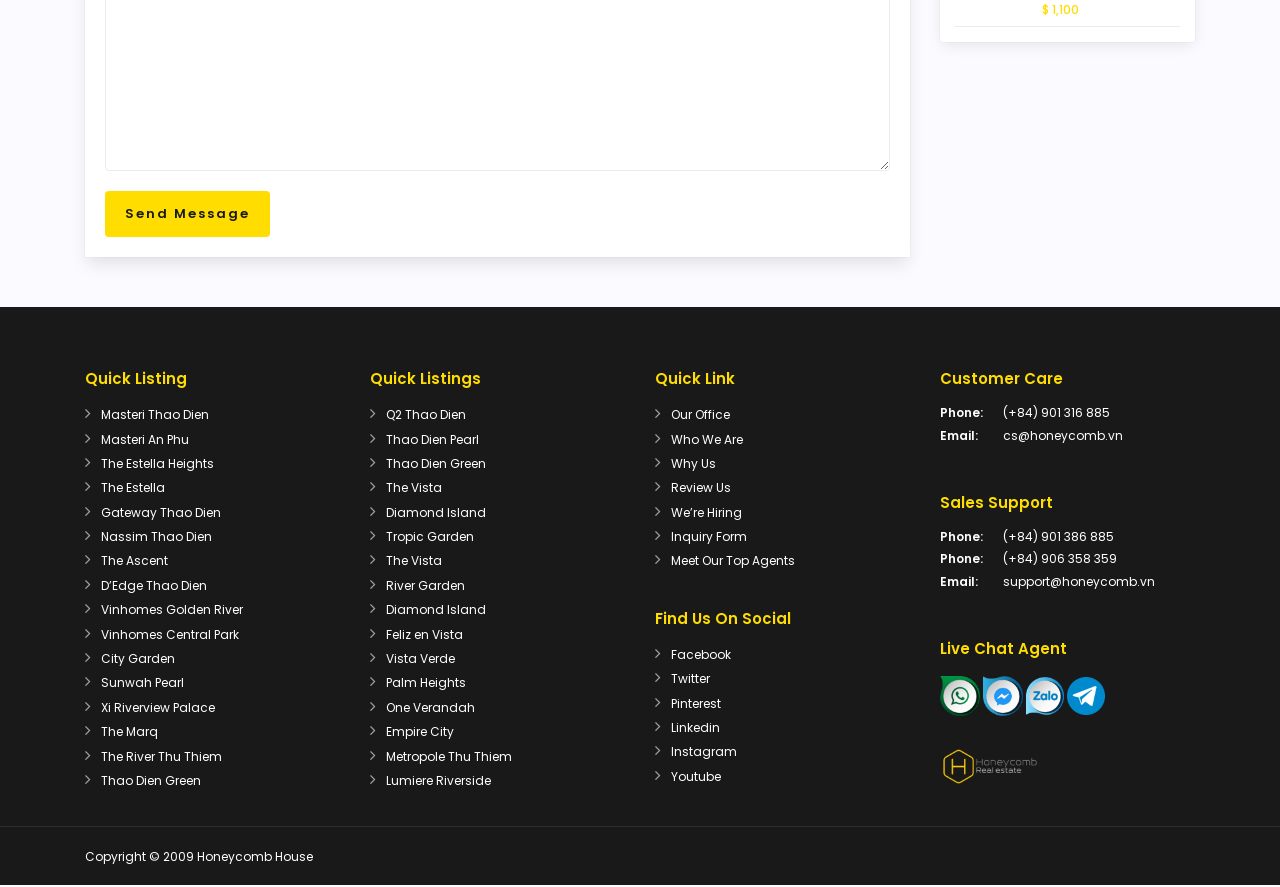Pinpoint the bounding box coordinates of the area that should be clicked to complete the following instruction: "Contact customer care via phone". The coordinates must be given as four float numbers between 0 and 1, i.e., [left, top, right, bottom].

[0.784, 0.456, 0.867, 0.475]